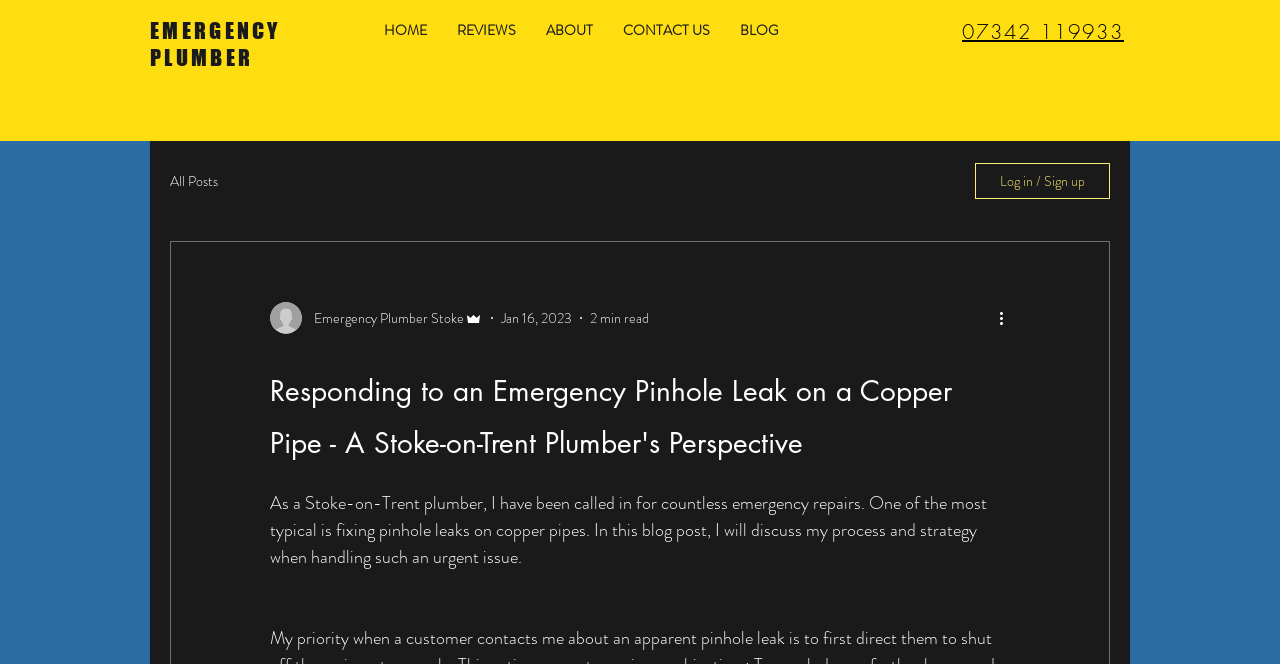Describe all the key features and sections of the webpage thoroughly.

This webpage is a blog post written by a Stoke-on-Trent plumber, focusing on emergency repairs, specifically fixing pinhole leaks on copper pipes. At the top left, there is a link to an "EMERGENCY PLUMBER" service. Next to it, on the right, is a heading displaying the plumber's phone number, "07342 119933", which is also a clickable link.

Below these elements, there is a navigation menu labeled "Site" with five links: "HOME", "REVIEWS", "ABOUT", "CONTACT US", and "BLOG". To the right of this menu, there is another navigation menu labeled "blog" with a single link to "All Posts".

On the right side of the page, there is a button to "Log in / Sign up". Below it, there is a section with the writer's picture, their name "Emergency Plumber Stoke", and their role "Admin". The writer's picture is accompanied by the date "Jan 16, 2023", and an indication that the post takes "2 min read".

The main content of the blog post is headed by a title "Responding to an Emergency Pinhole Leak on a Copper Pipe - A Stoke-on-Trent Plumber's Perspective". The article begins with a paragraph describing the plumber's experience with emergency repairs and their approach to fixing pinhole leaks on copper pipes.